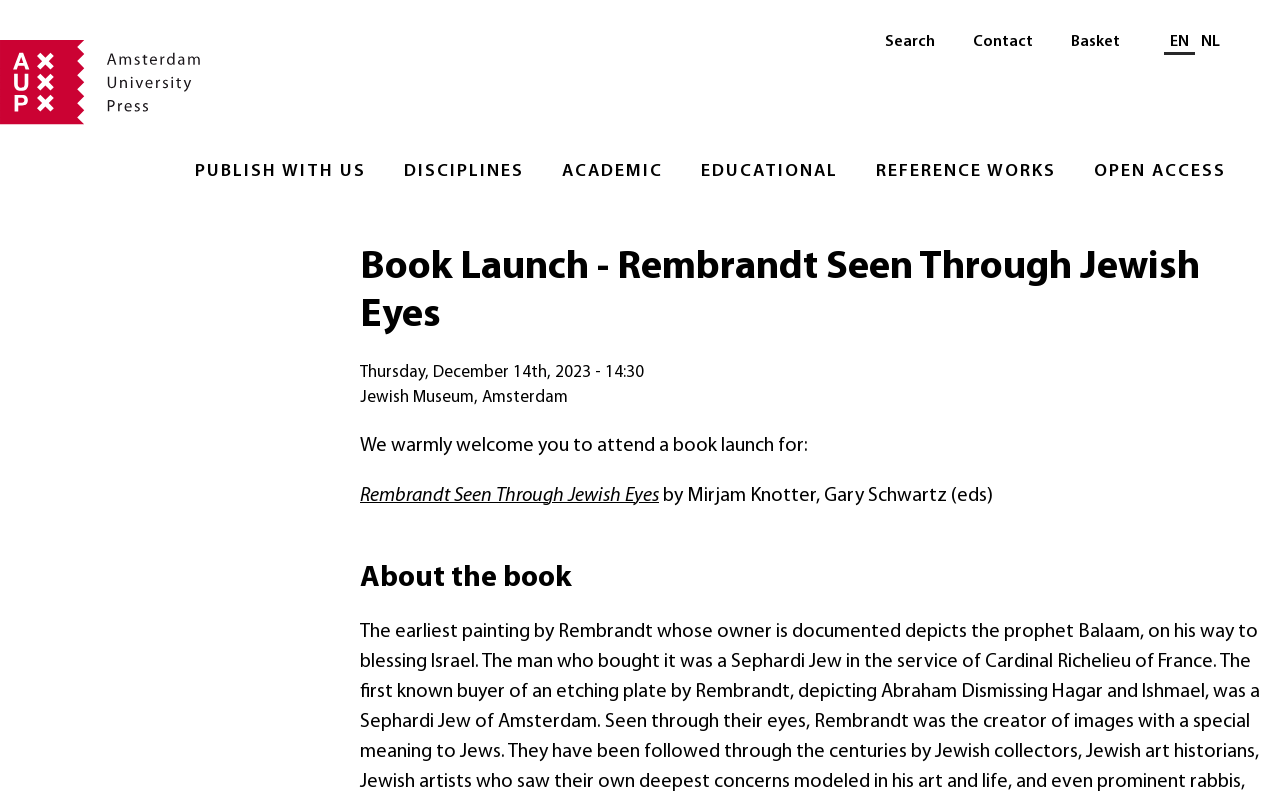Using a single word or phrase, answer the following question: 
Who are the editors of the book?

Mirjam Knotter, Gary Schwartz